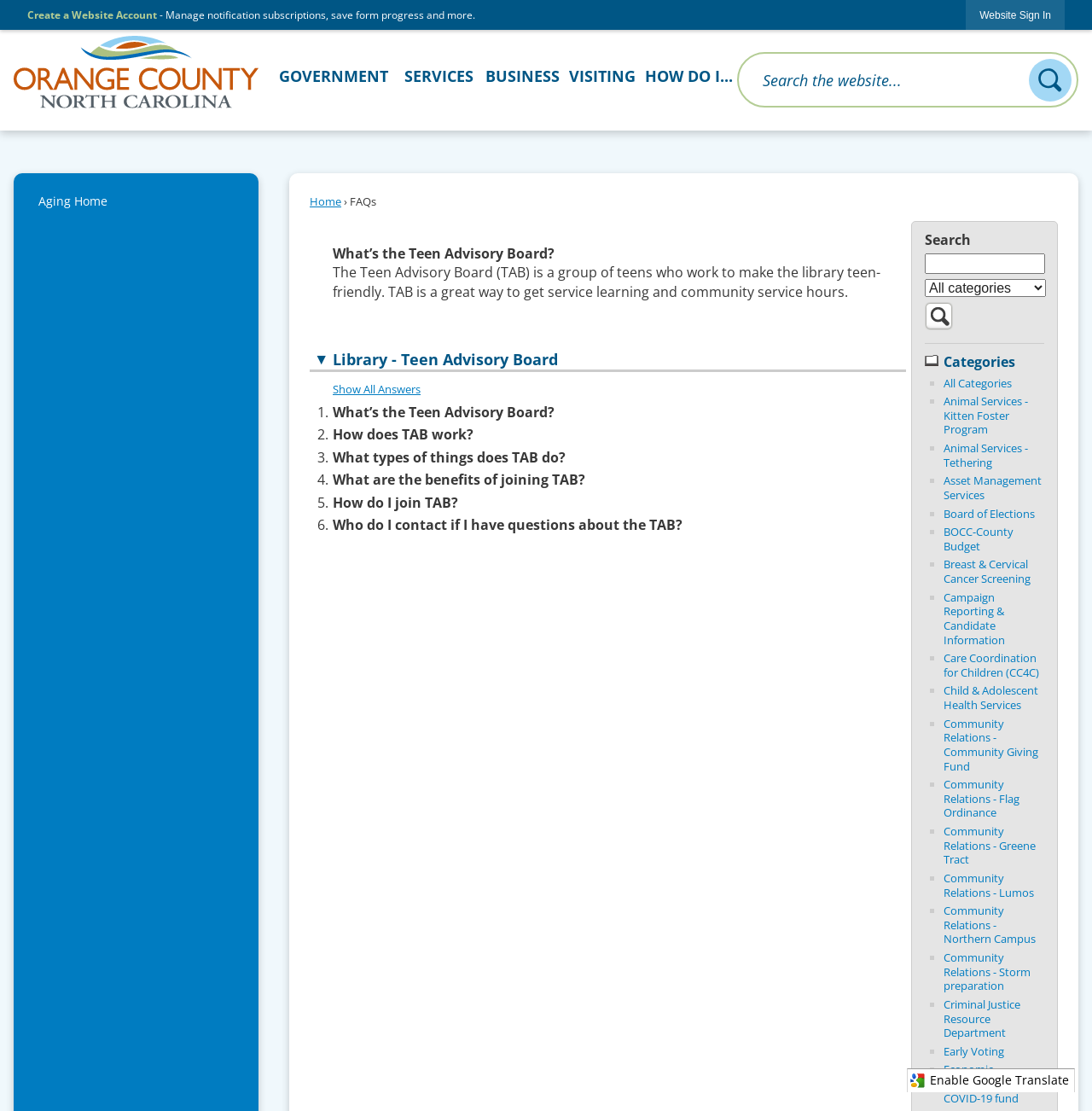How many menu items are in the main menu?
Based on the image, respond with a single word or phrase.

5